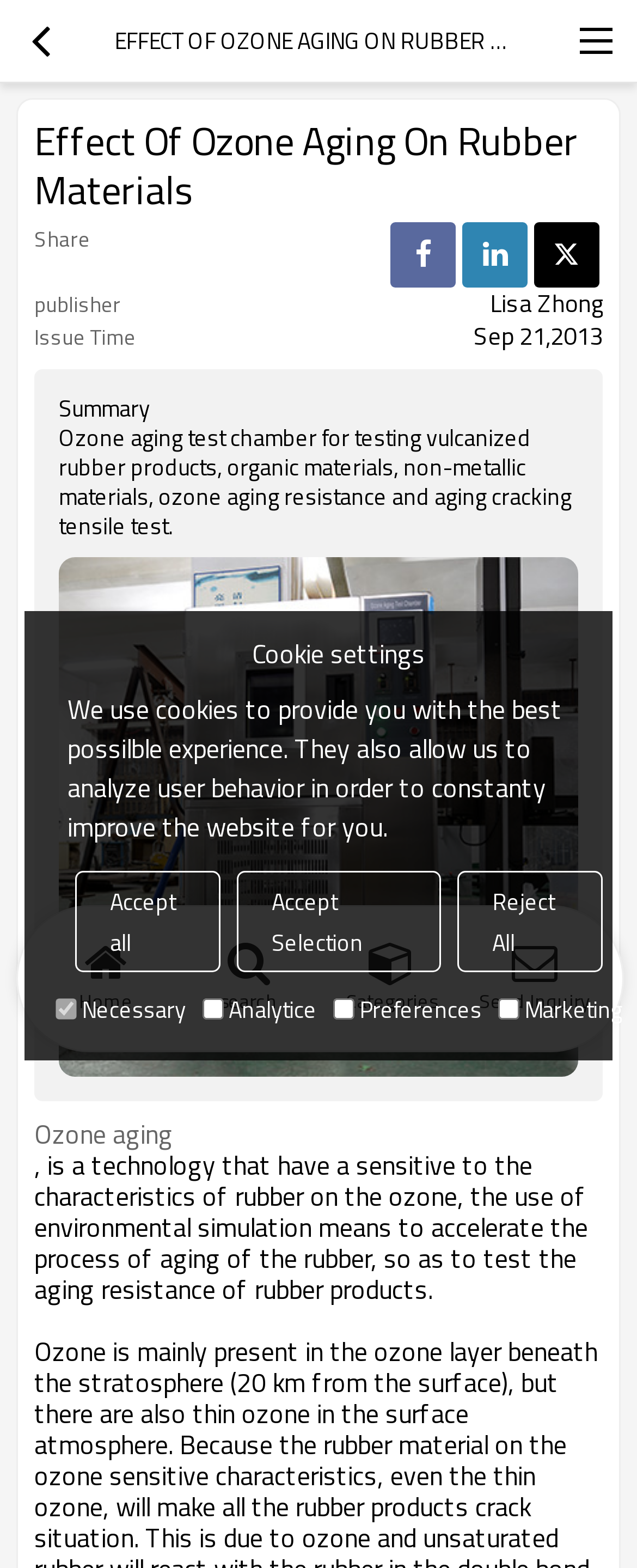What is the main topic of this webpage?
From the details in the image, provide a complete and detailed answer to the question.

Based on the webpage content, especially the heading 'Effect Of Ozone Aging On Rubber Materials' and the description 'Ozone aging test chamber for testing vulcanized rubber products, organic materials, non-metallic materials, ozone aging resistance and aging cracking tensile test.', it is clear that the main topic of this webpage is ozone aging on rubber materials.